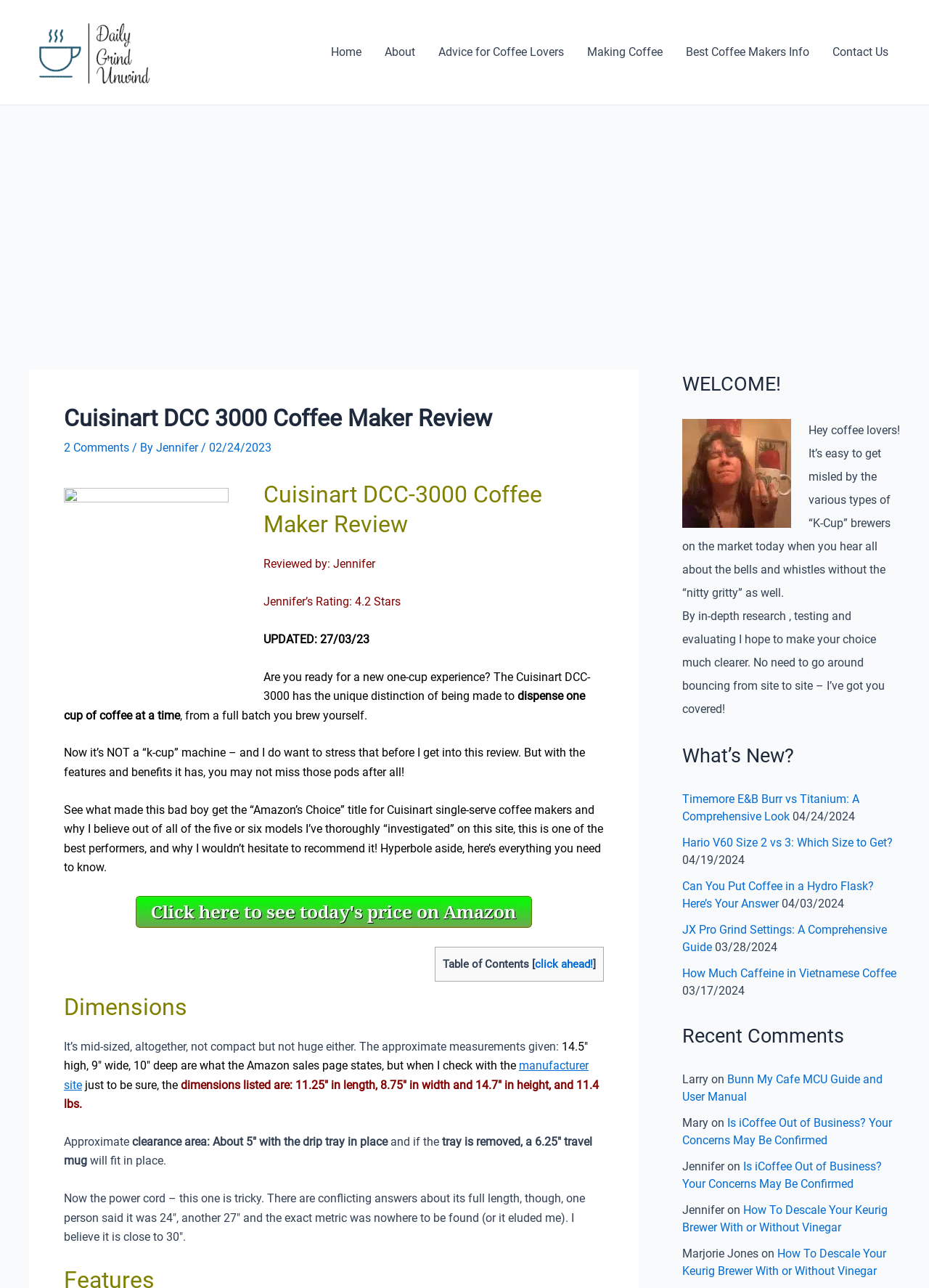Determine the bounding box coordinates of the clickable element to complete this instruction: "Check the 'Recent Definitions'". Provide the coordinates in the format of four float numbers between 0 and 1, [left, top, right, bottom].

None